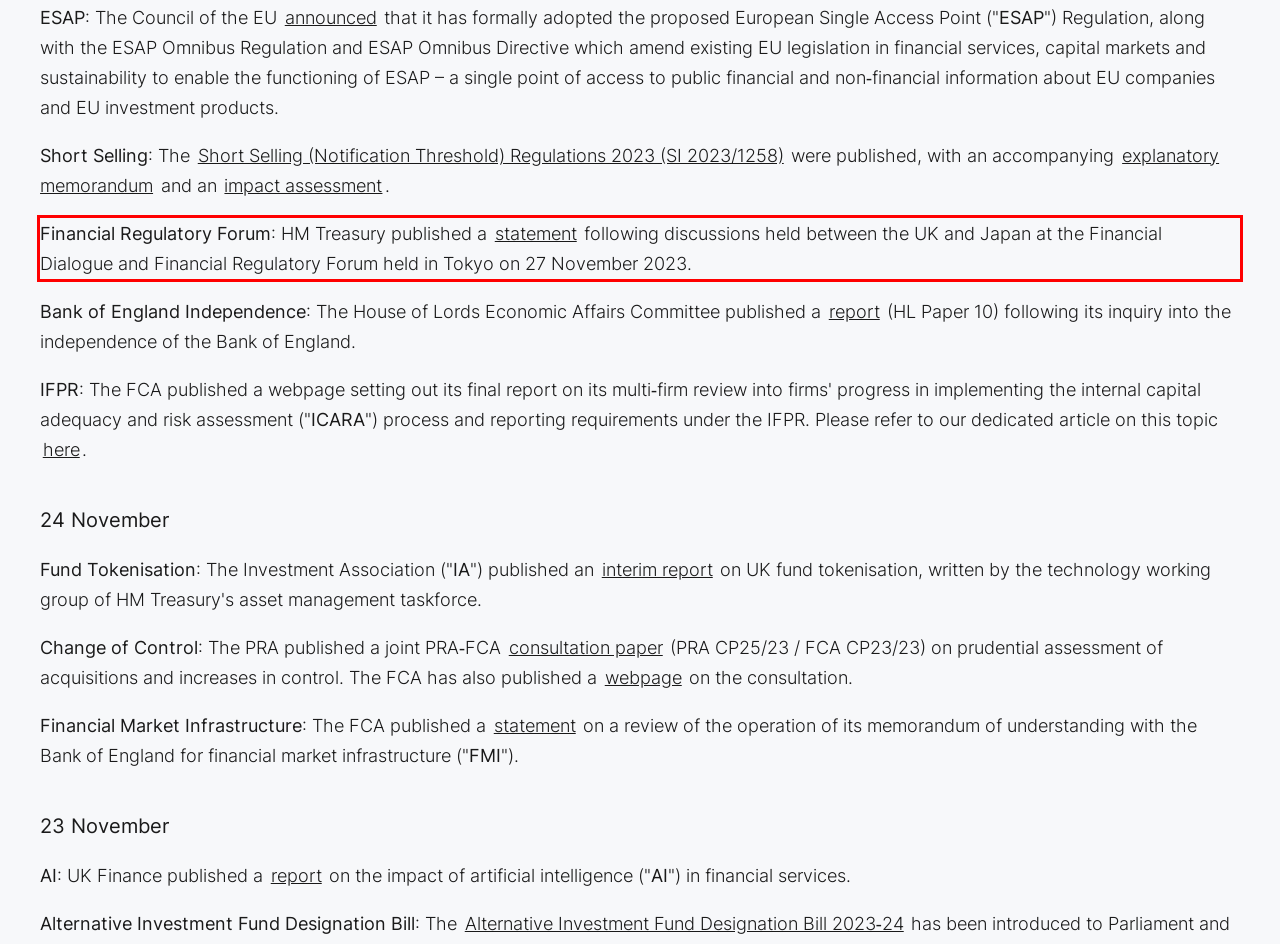Please extract the text content from the UI element enclosed by the red rectangle in the screenshot.

Financial Regulatory Forum: HM Treasury published a statement following discussions held between the UK and Japan at the Financial Dialogue and Financial Regulatory Forum held in Tokyo on 27 November 2023.